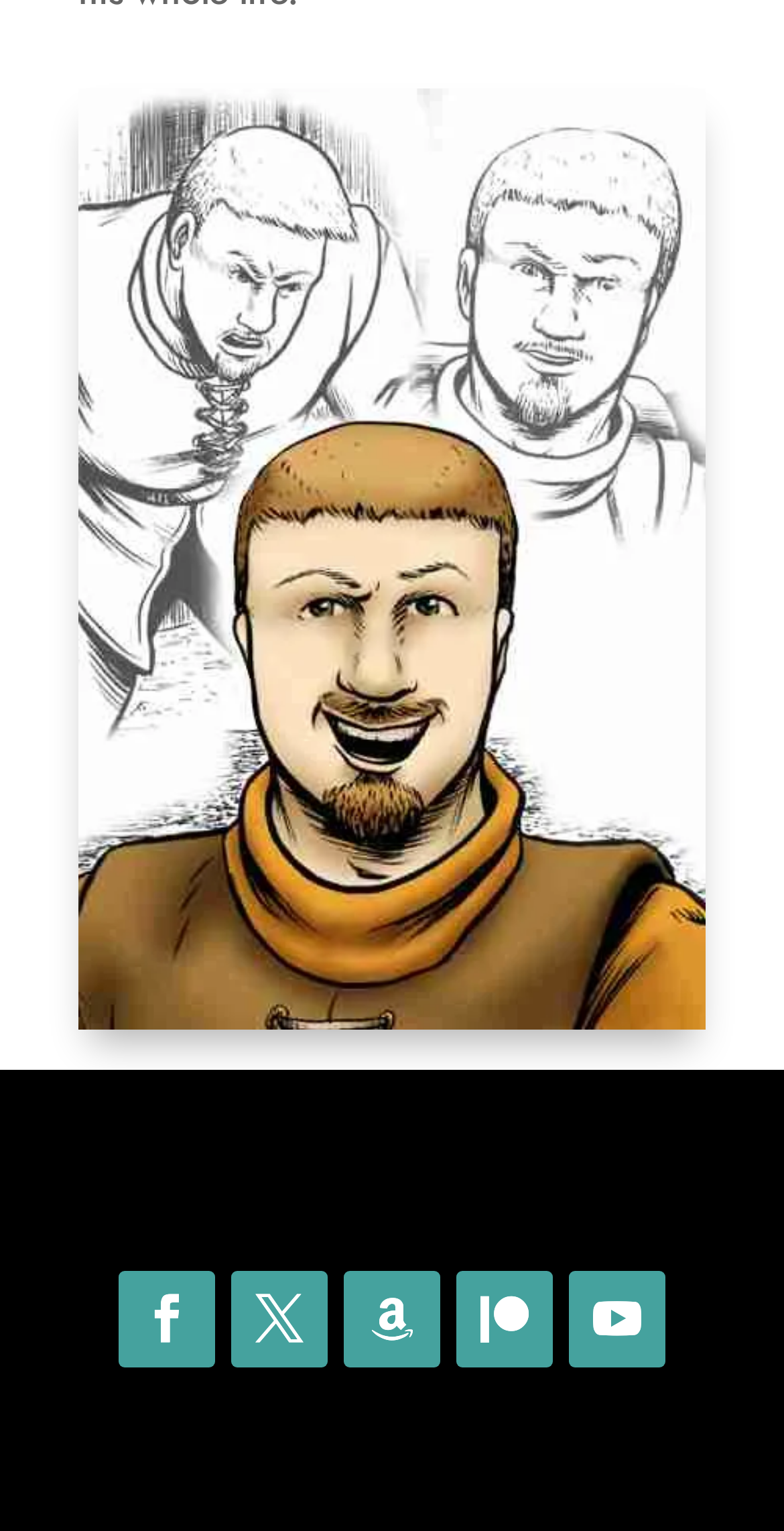Given the element description Follow, identify the bounding box coordinates for the UI element on the webpage screenshot. The format should be (top-left x, top-left y, bottom-right x, bottom-right y), with values between 0 and 1.

[0.295, 0.83, 0.418, 0.893]